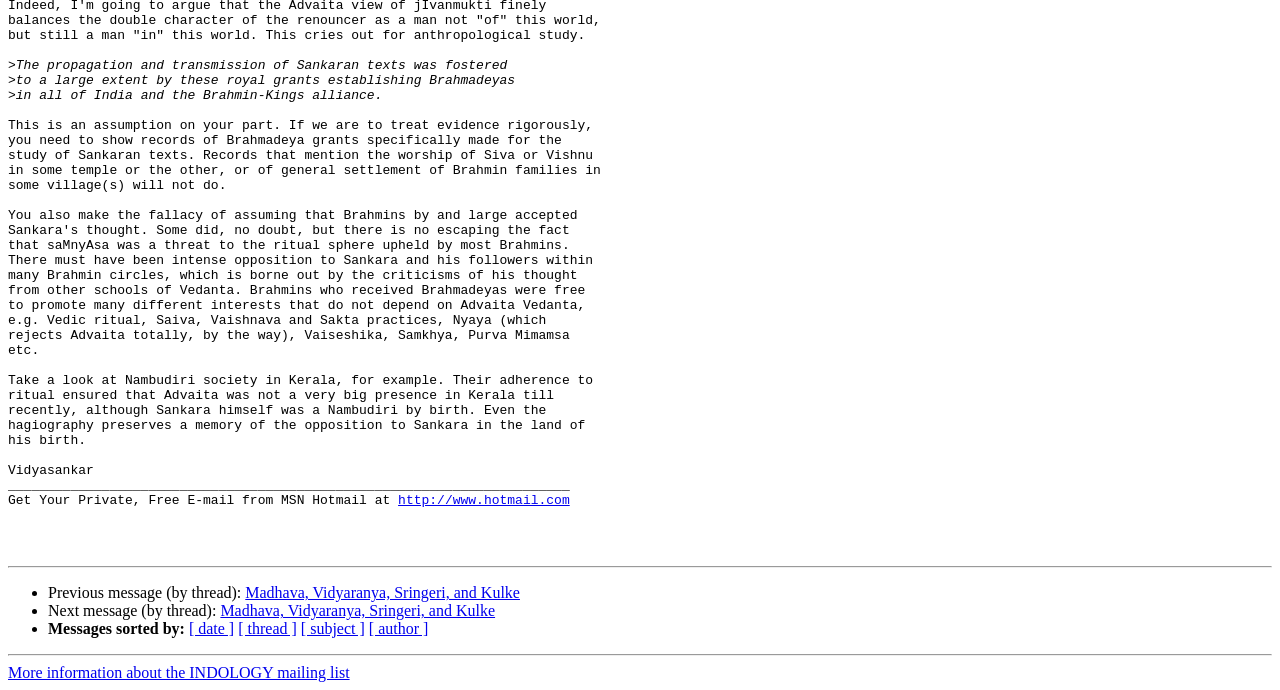Using the format (top-left x, top-left y, bottom-right x, bottom-right y), and given the element description, identify the bounding box coordinates within the screenshot: [ date ]

[0.148, 0.899, 0.183, 0.924]